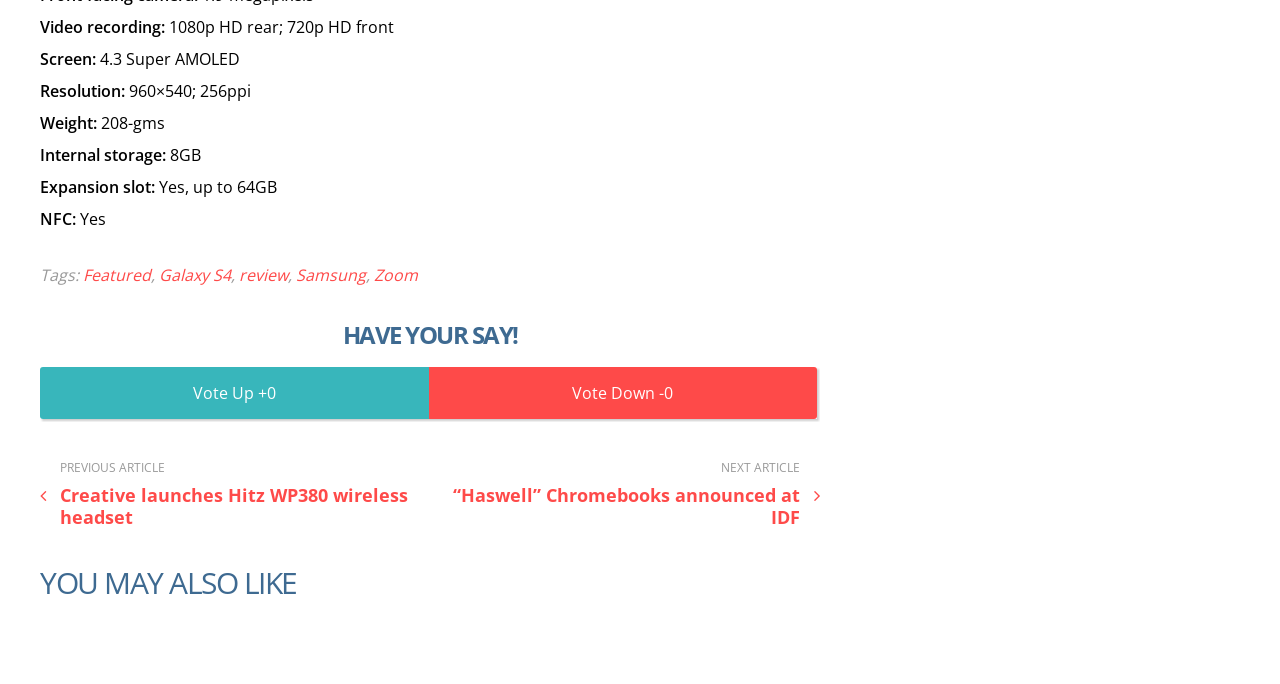Locate the bounding box coordinates of the element you need to click to accomplish the task described by this instruction: "Click on 'Galaxy S4'".

[0.124, 0.386, 0.18, 0.418]